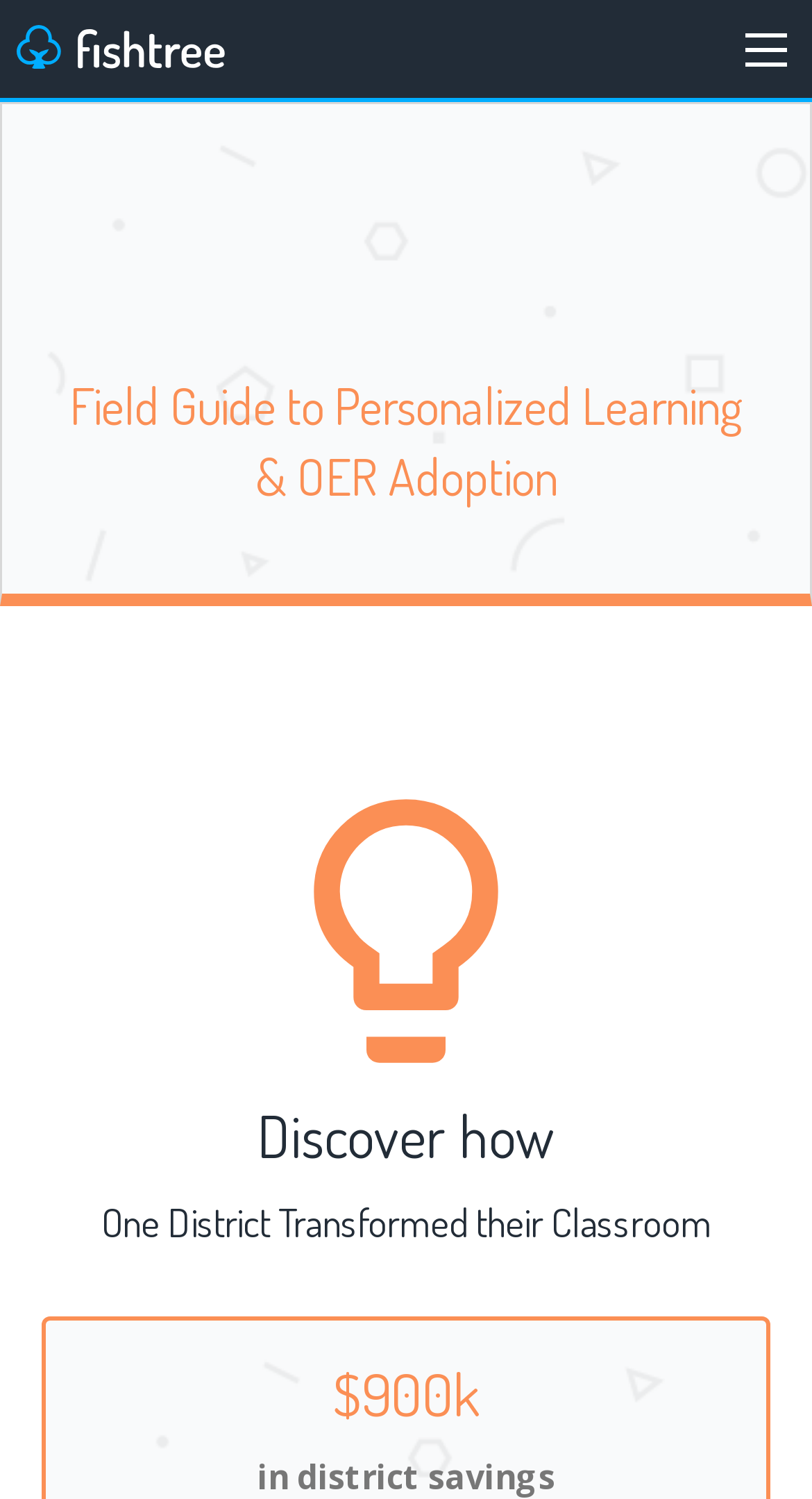What is the position of the button?
Answer the question with a thorough and detailed explanation.

I looked at the bounding box coordinates of the button element, which are [0.918, 0.022, 0.969, 0.044]. The x1 and x2 coordinates are close to 1, which means the button is on the right side of the page. The y1 and y2 coordinates are small, which means the button is at the top of the page.